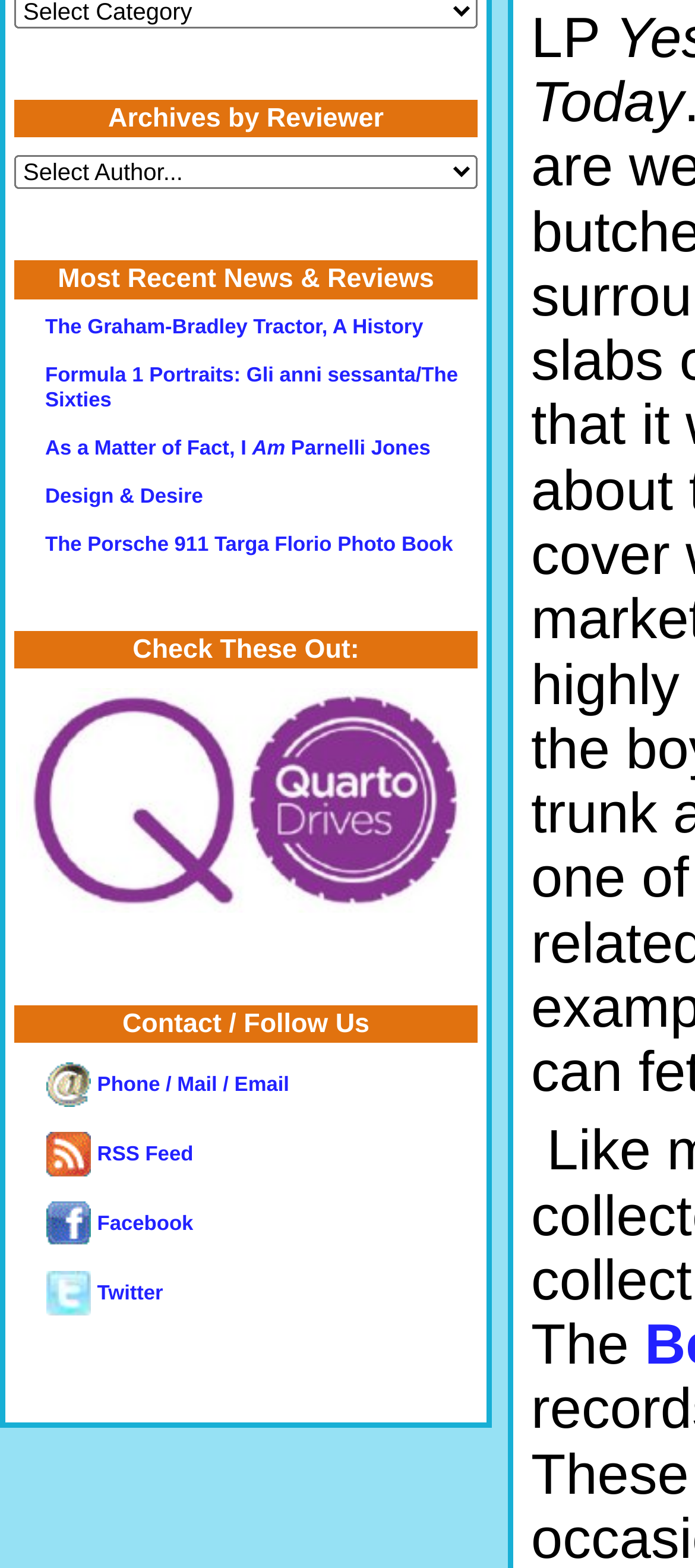Determine the bounding box coordinates for the HTML element described here: "Design & Desire".

[0.065, 0.311, 0.292, 0.324]